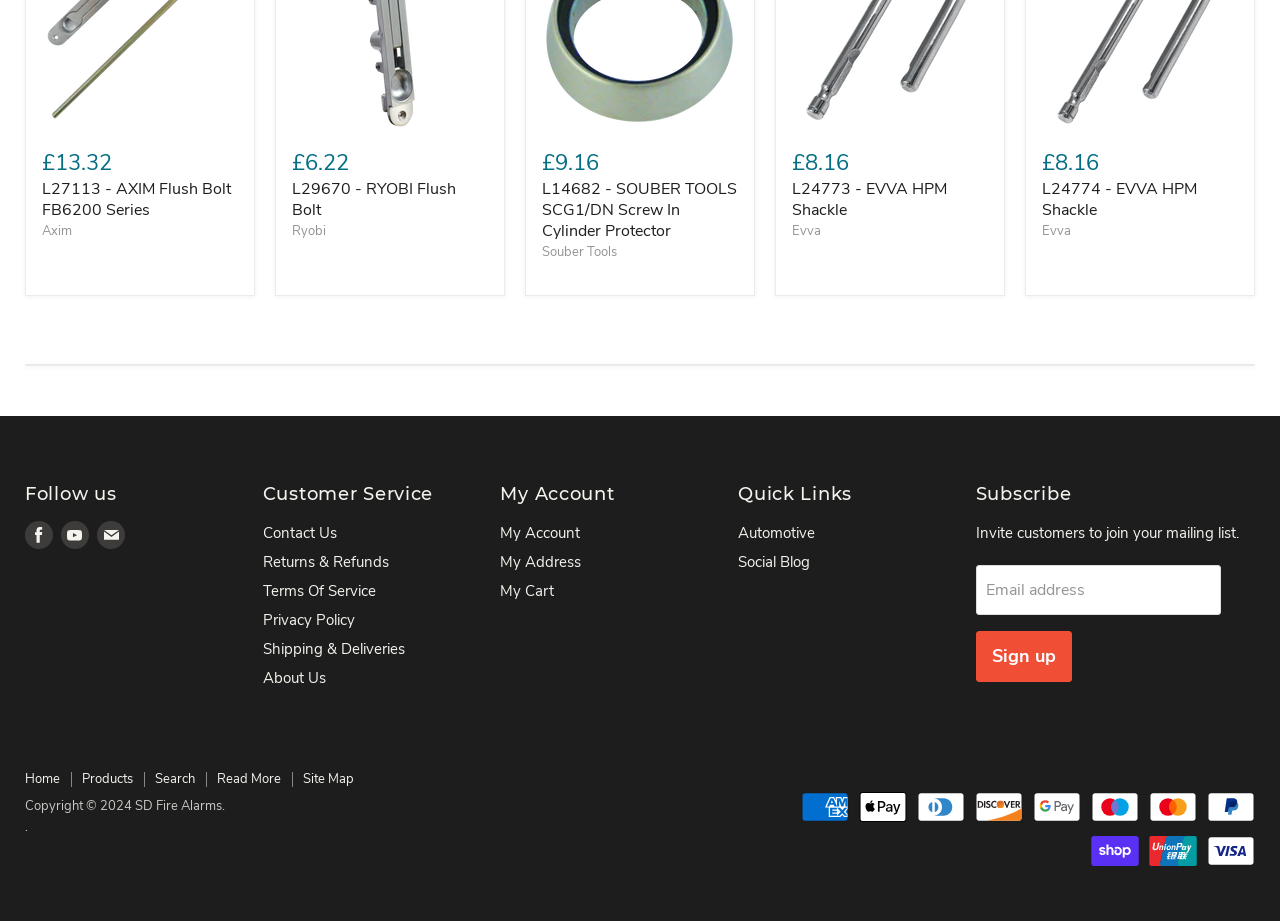What is the purpose of the textbox in the footer?
Answer the question with detailed information derived from the image.

The purpose of the textbox in the footer can be inferred from its location and the surrounding elements. It is located in the 'Subscribe' section of the footer, and there is a static text element with the text 'Invite customers to join your mailing list.' above it. Therefore, the textbox is likely for entering an email address to subscribe to a mailing list.